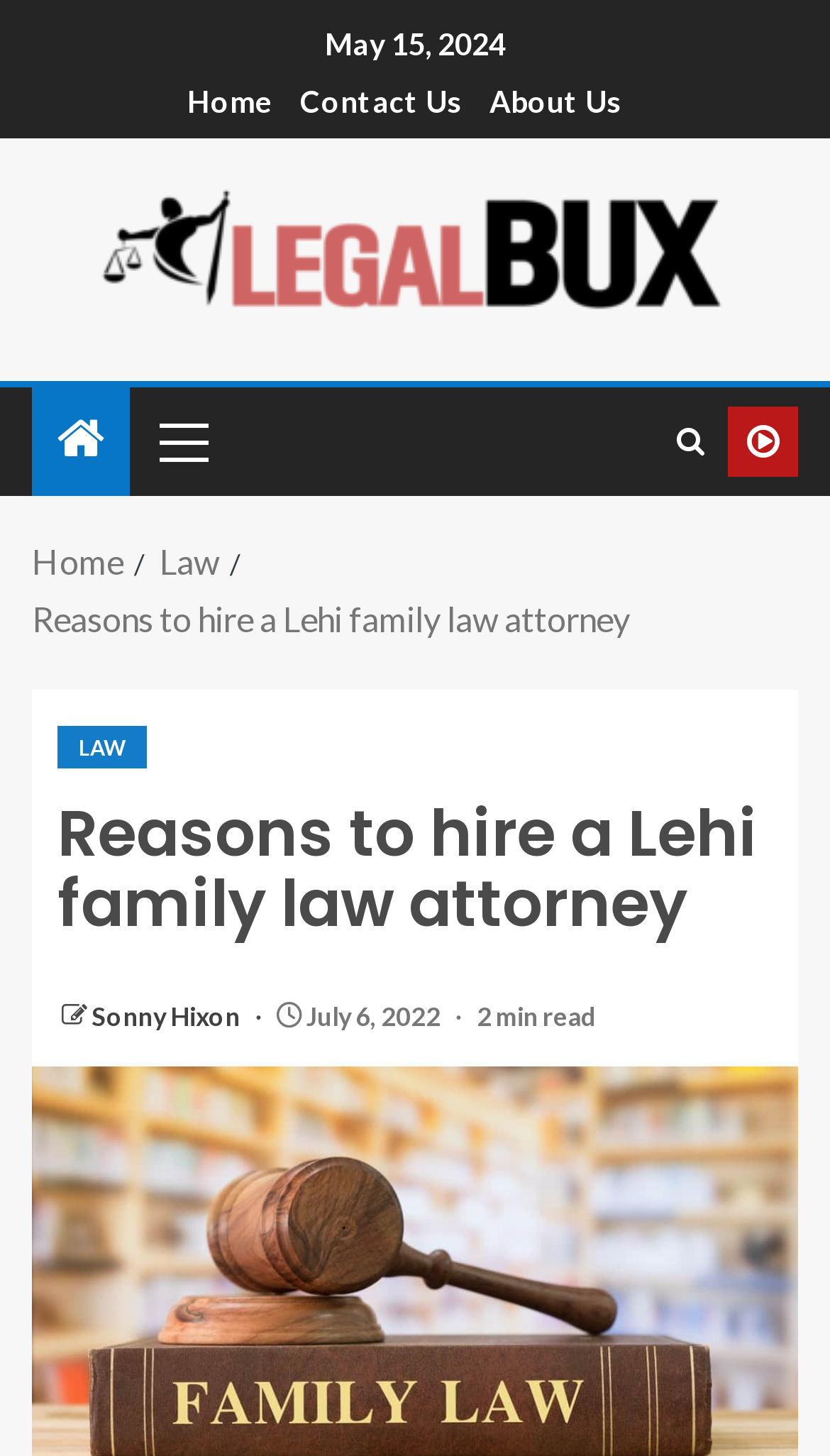Using the description "alt="Legal BUX"", locate and provide the bounding box of the UI element.

[0.109, 0.161, 0.891, 0.189]